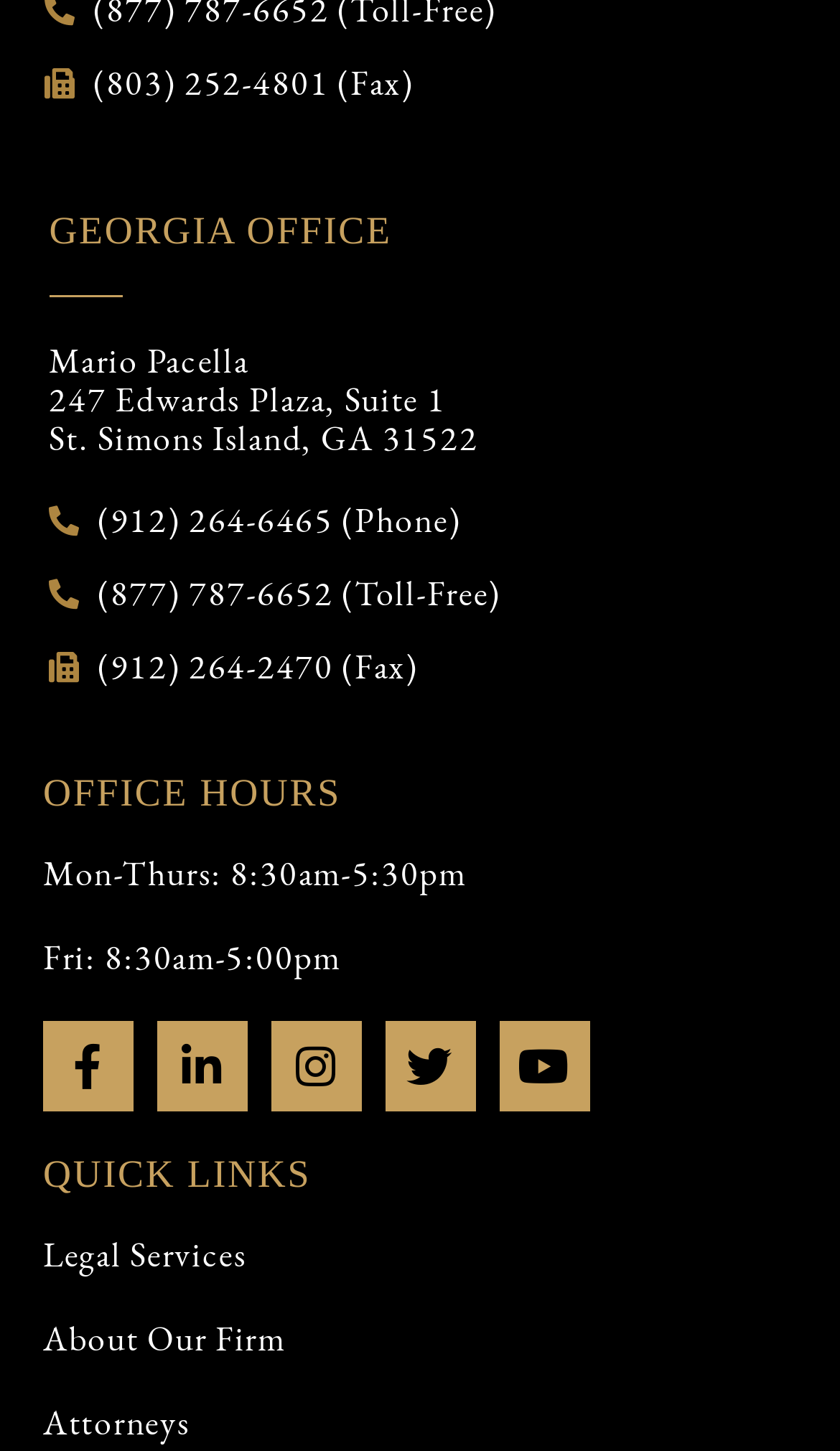Please determine the bounding box coordinates of the element's region to click in order to carry out the following instruction: "Get the fax number". The coordinates should be four float numbers between 0 and 1, i.e., [left, top, right, bottom].

[0.053, 0.045, 0.493, 0.071]